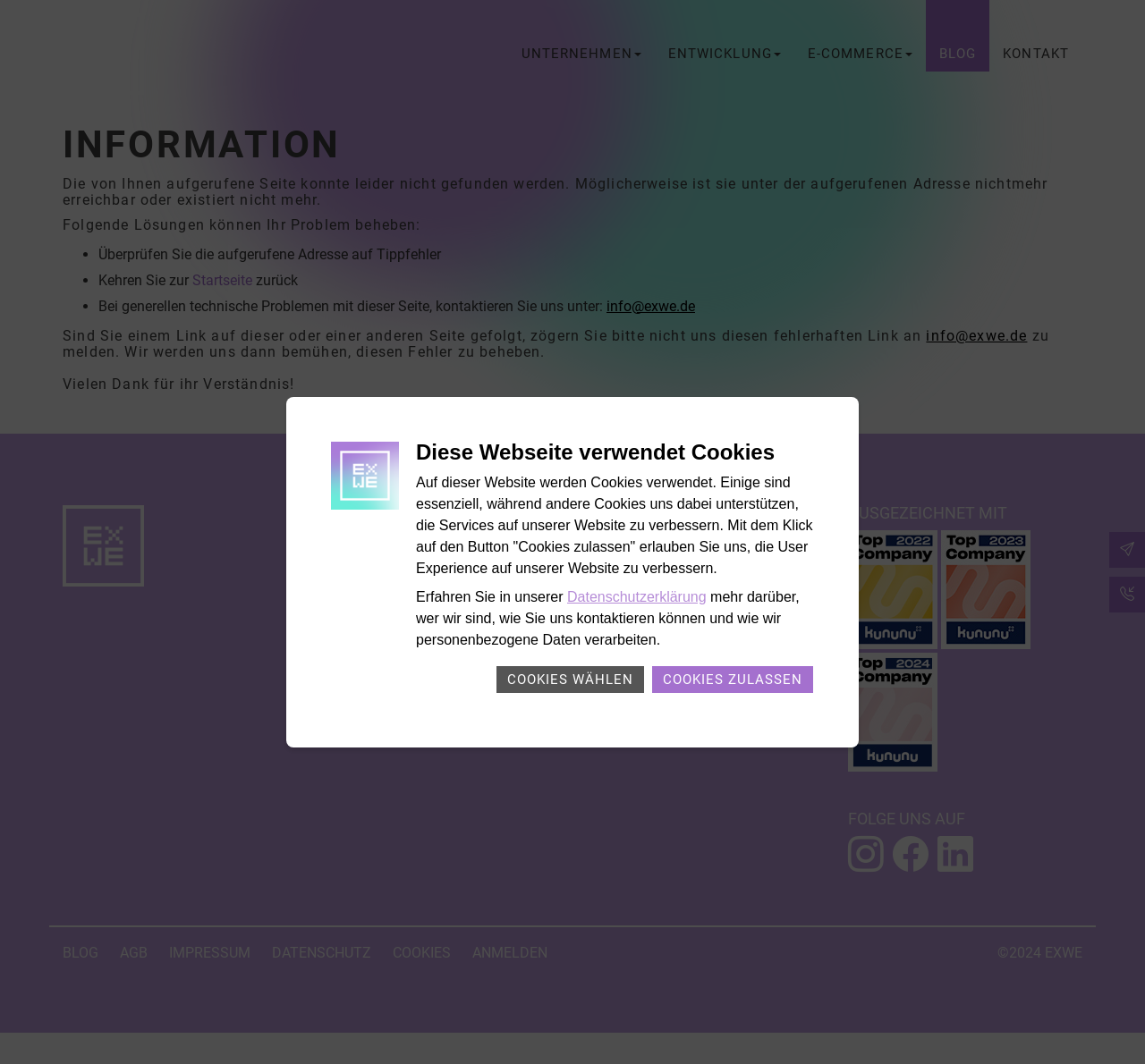Provide a short, one-word or phrase answer to the question below:
What is the name of the company?

EXWE